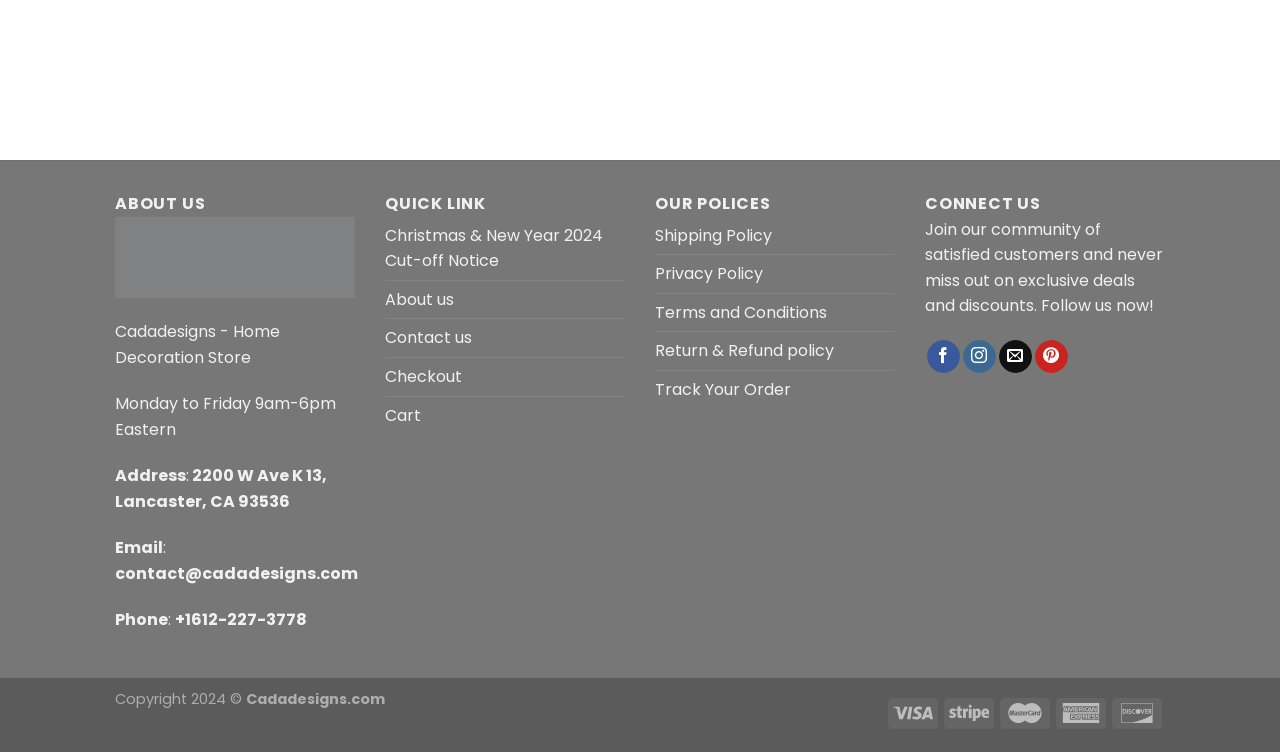Determine the bounding box coordinates of the clickable element to achieve the following action: 'Check the latest post 'How to Negotiate the Best Price for a Used Car for Sale?''. Provide the coordinates as four float values between 0 and 1, formatted as [left, top, right, bottom].

None